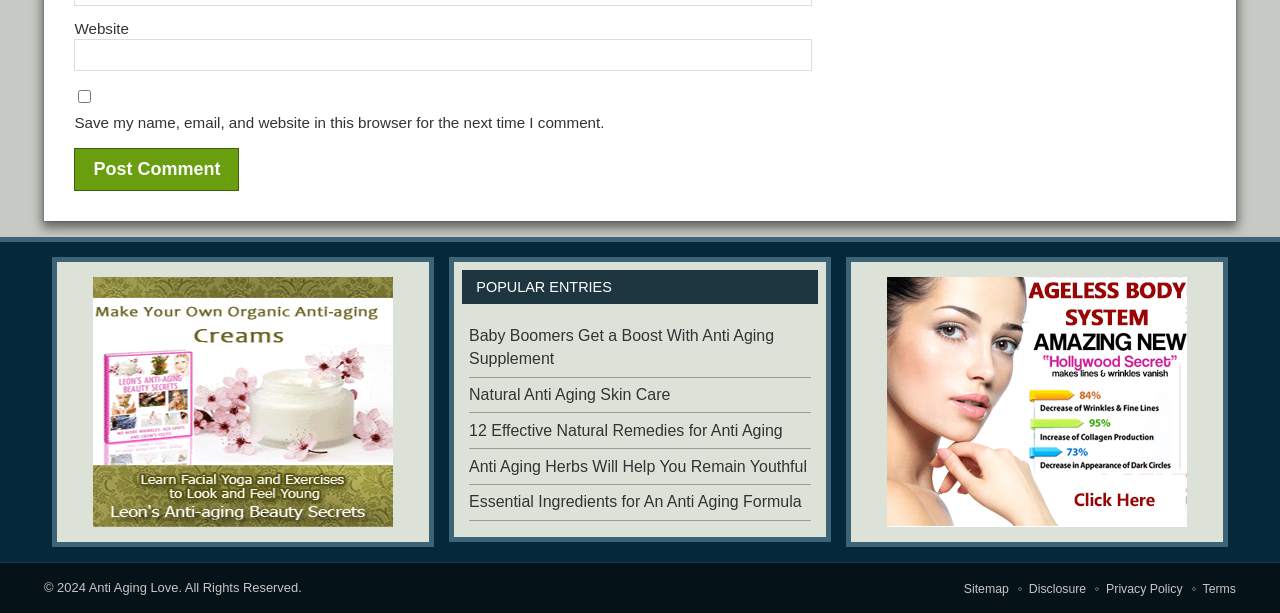Based on what you see in the screenshot, provide a thorough answer to this question: How many links are there in the 'POPULAR ENTRIES' section?

I counted the number of links under the 'POPULAR ENTRIES' heading and found five links, which are 'Baby Boomers Get a Boost With Anti Aging Supplement', 'Natural Anti Aging Skin Care', '12 Effective Natural Remedies for Anti Aging', 'Anti Aging Herbs Will Help You Remain Youthful', and 'Essential Ingredients for An Anti Aging Formula'.